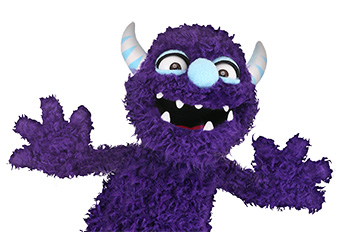What is the monster's nose color?
Refer to the screenshot and deliver a thorough answer to the question presented.

The caption specifically mentions that the monster has a prominent blue nose, which adds to its mischievous charm.